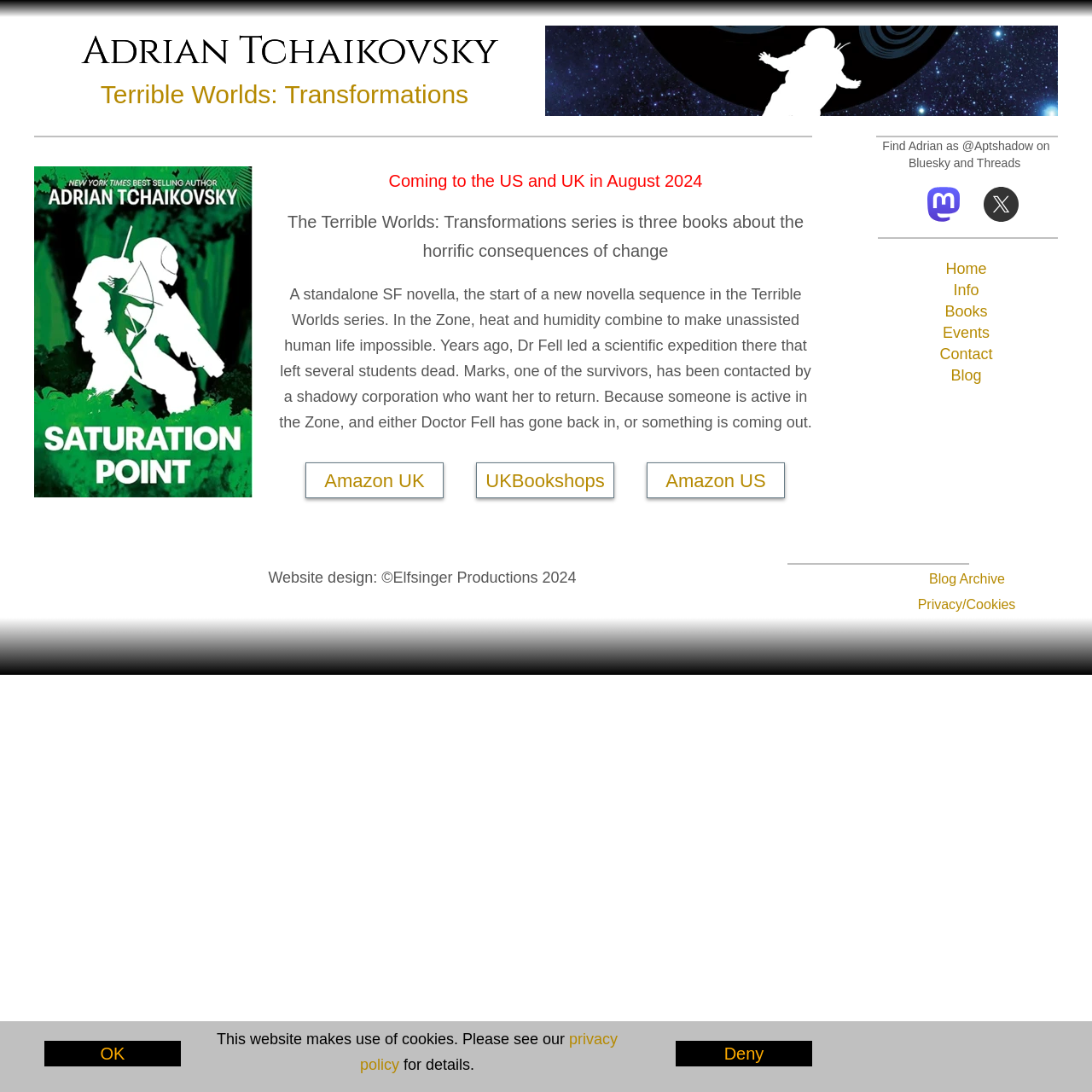Please find and report the bounding box coordinates of the element to click in order to perform the following action: "Visit blog". The coordinates should be expressed as four float numbers between 0 and 1, in the format [left, top, right, bottom].

[0.871, 0.336, 0.899, 0.352]